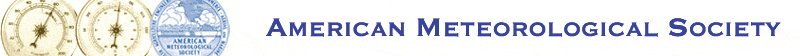Provide a thorough and detailed caption for the image.

This image features the logo and branding of the American Meteorological Society (AMS). The design includes emblematic circular motifs, likely representing meteorological instruments or concepts related to atmospheric science, set against a clean, white background. The organization’s name, "AMERICAN METEOROLOGICAL SOCIETY," is prominently displayed in bold, blue lettering, conveying a professional and authoritative tone. This image is typically used to represent the society in various contexts, including academic papers, conferences, and official documents, signifying its commitment to advancing the atmospheric and oceanic sciences.